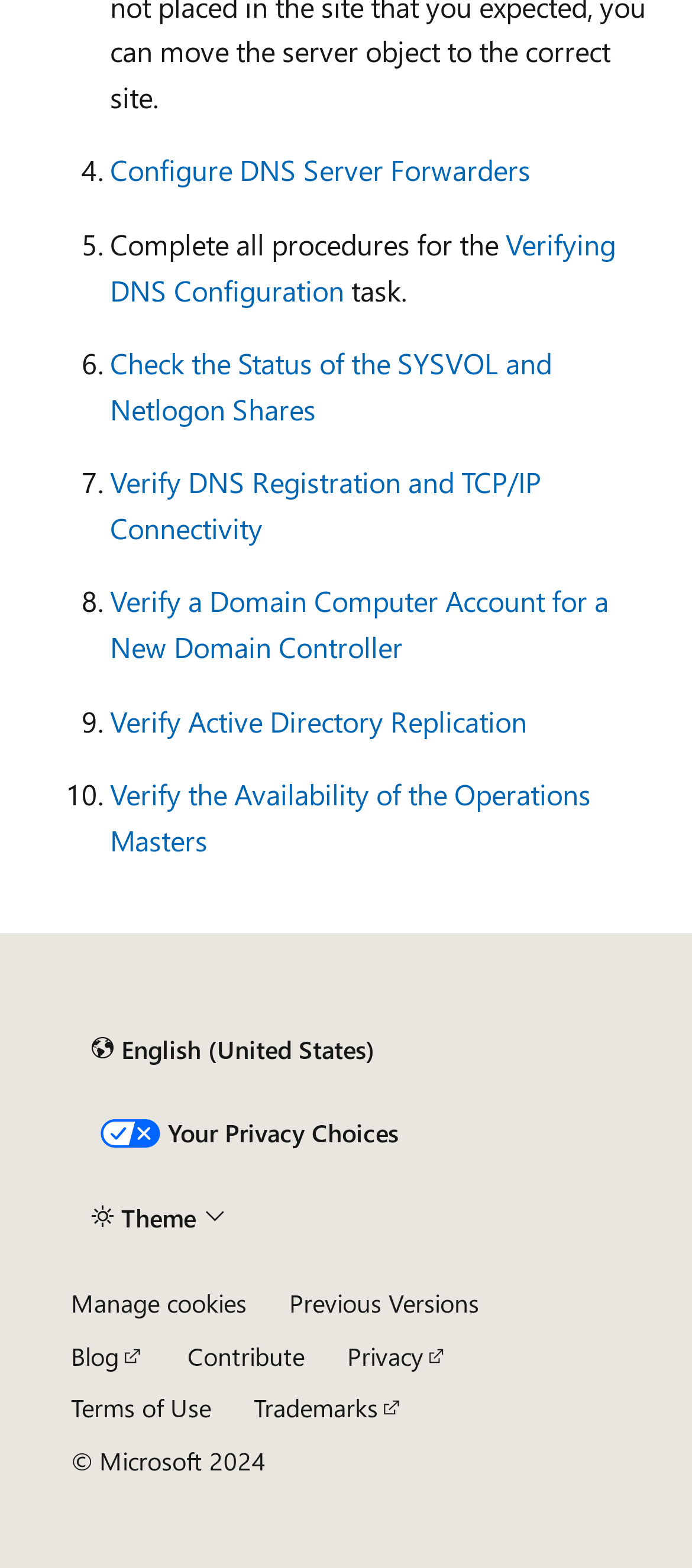Given the description Theme, predict the bounding box coordinates of the UI element. Ensure the coordinates are in the format (top-left x, top-left y, bottom-right x, bottom-right y) and all values are between 0 and 1.

[0.103, 0.758, 0.356, 0.794]